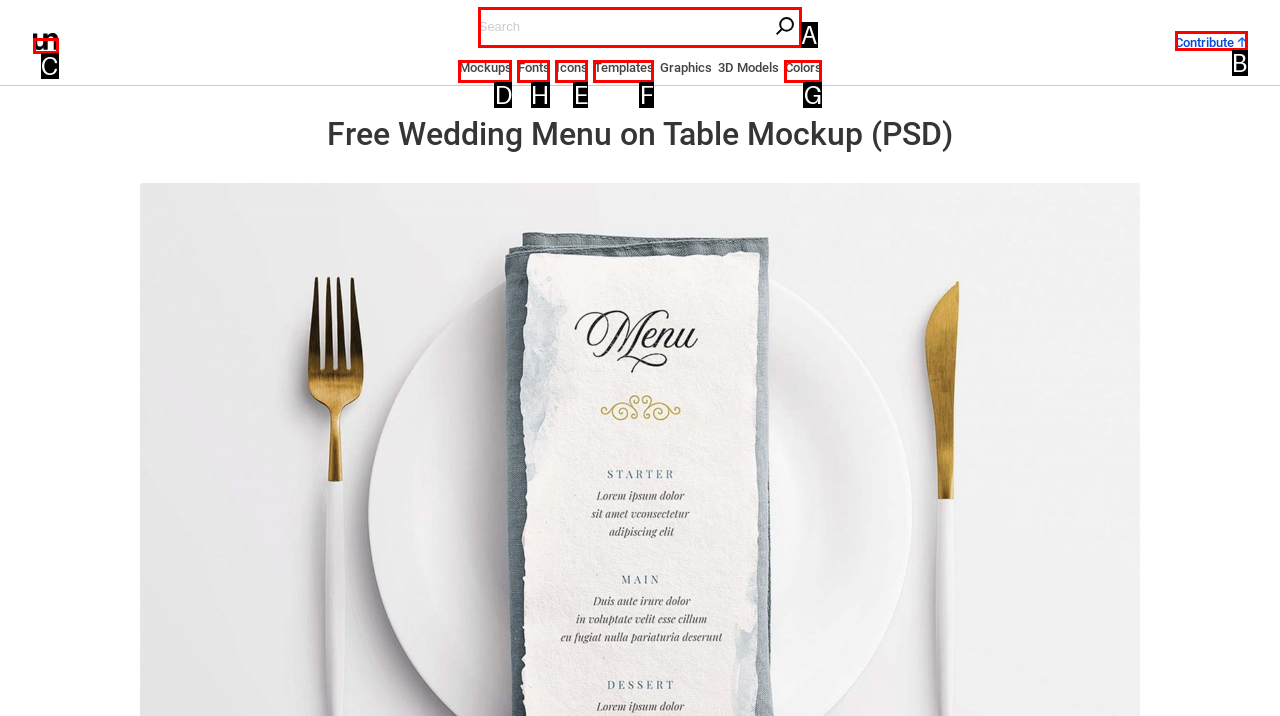Select the letter of the option that should be clicked to achieve the specified task: visit Fonts section. Respond with just the letter.

H